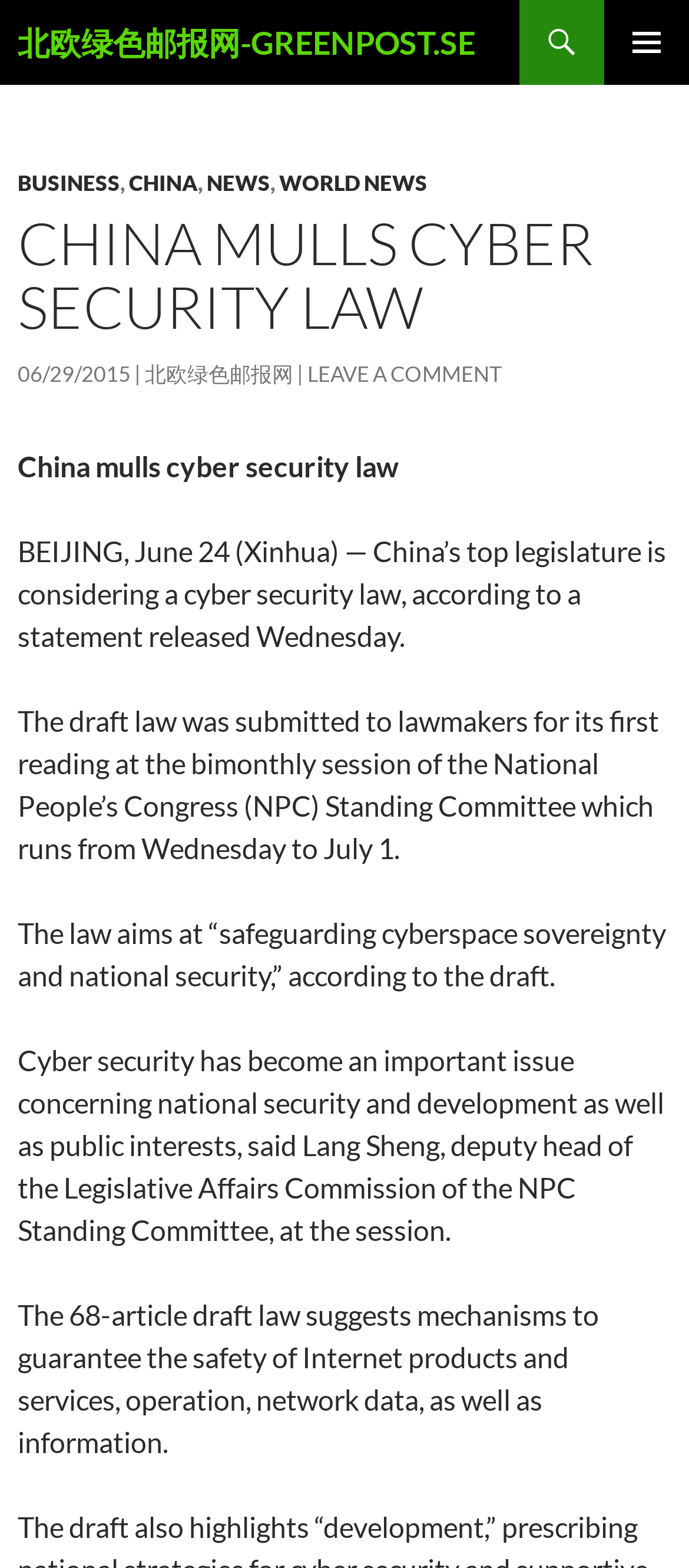Locate the coordinates of the bounding box for the clickable region that fulfills this instruction: "View Them Was The Days publication".

None